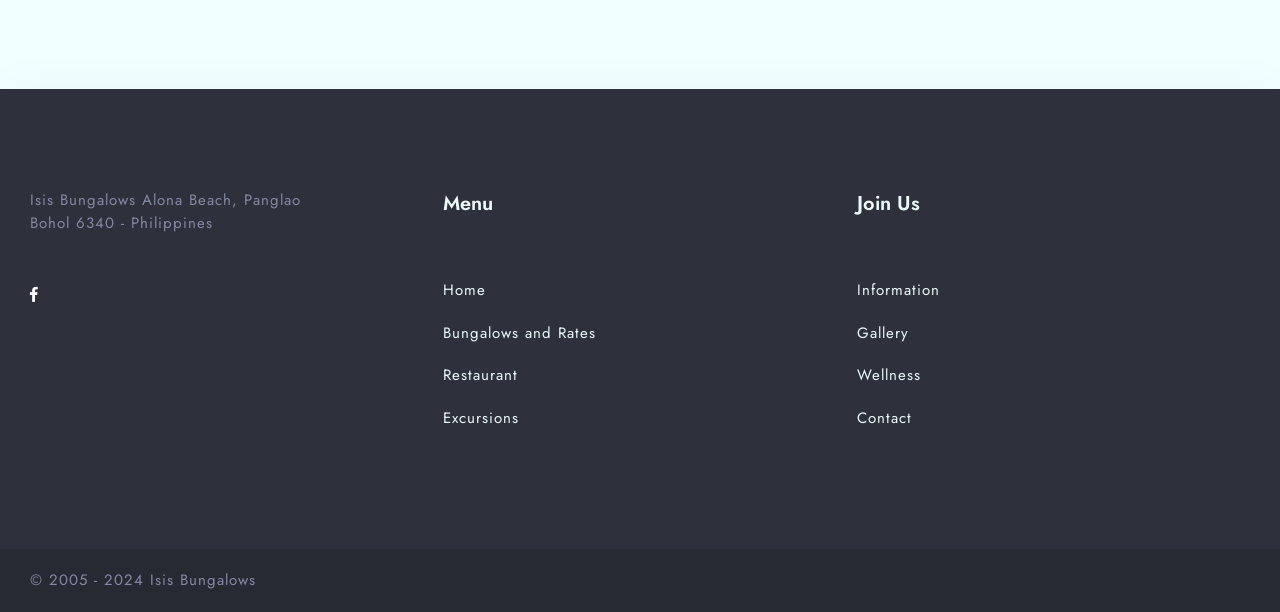Identify the bounding box coordinates of the clickable region required to complete the instruction: "View Bungalows and Rates". The coordinates should be given as four float numbers within the range of 0 and 1, i.e., [left, top, right, bottom].

[0.346, 0.526, 0.466, 0.562]